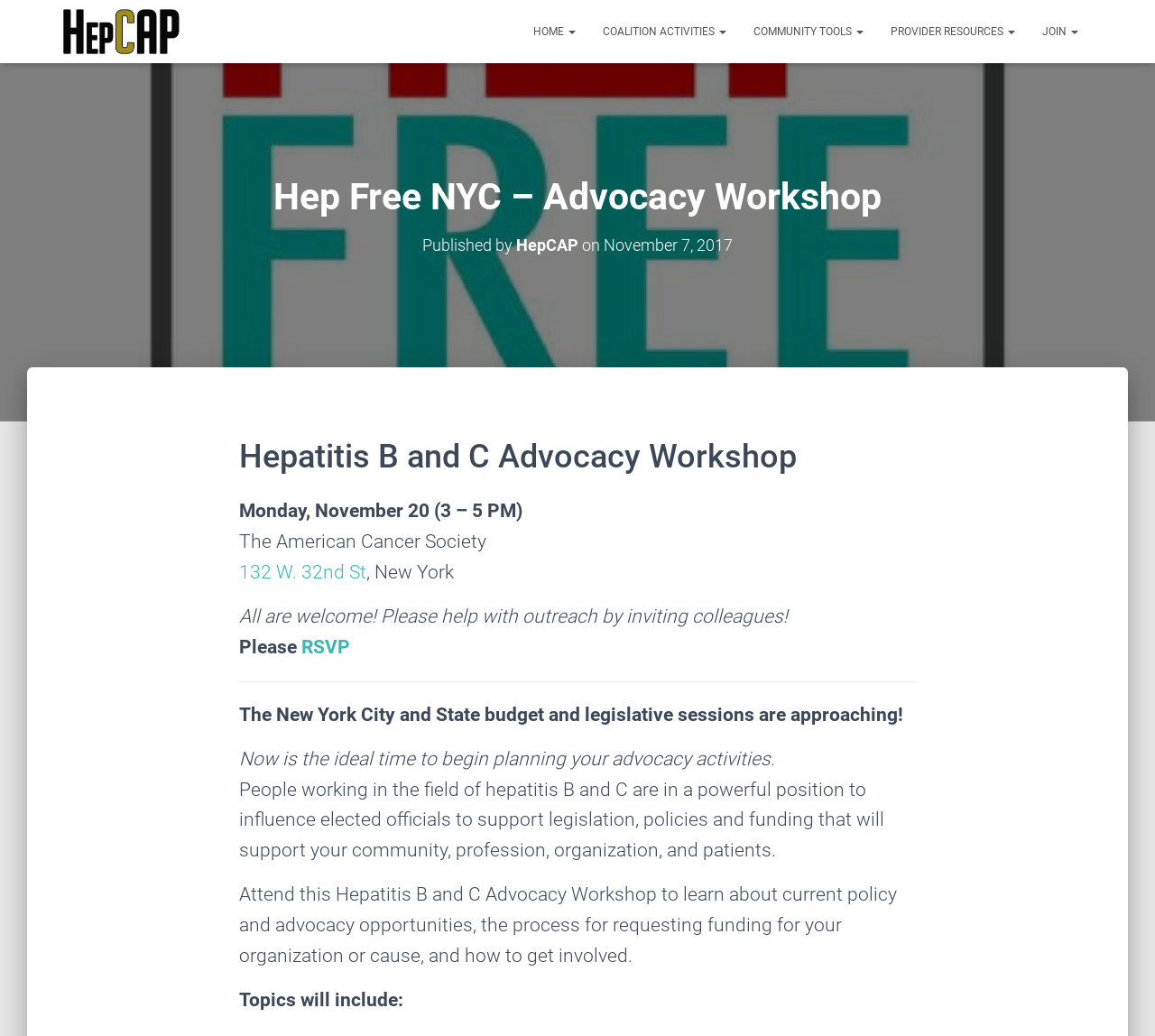What time does the Hepatitis B and C Advocacy Workshop start?
Look at the screenshot and give a one-word or phrase answer.

3 PM